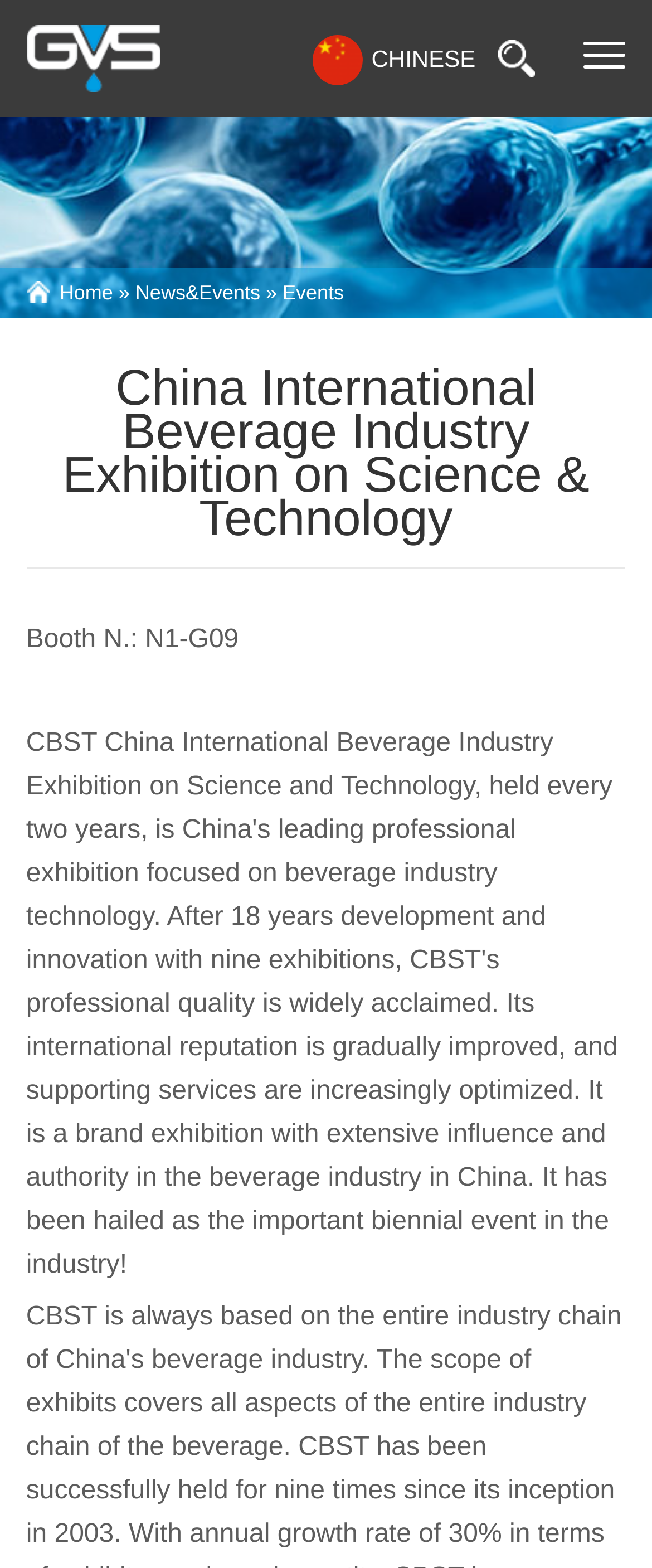Generate a detailed explanation of the webpage's features and information.

The webpage is about the China International Beverage Industry Exhibition on Science & Technology. At the top-left corner, there is a link to "GVS Technology (Suzhou) Co., Ltd" accompanied by a small image. Below this, there are three links in a row: "Home", "News&Events", and "Events". 

To the right of these links, there is a large title that reads "China International Beverage Industry Exhibition on Science & Technology". 

On the top-right side, there are two more links: "CHINESE" and an empty link. 

Further down, there is a text "Booth N.: N1-G09" located near the top-left corner.